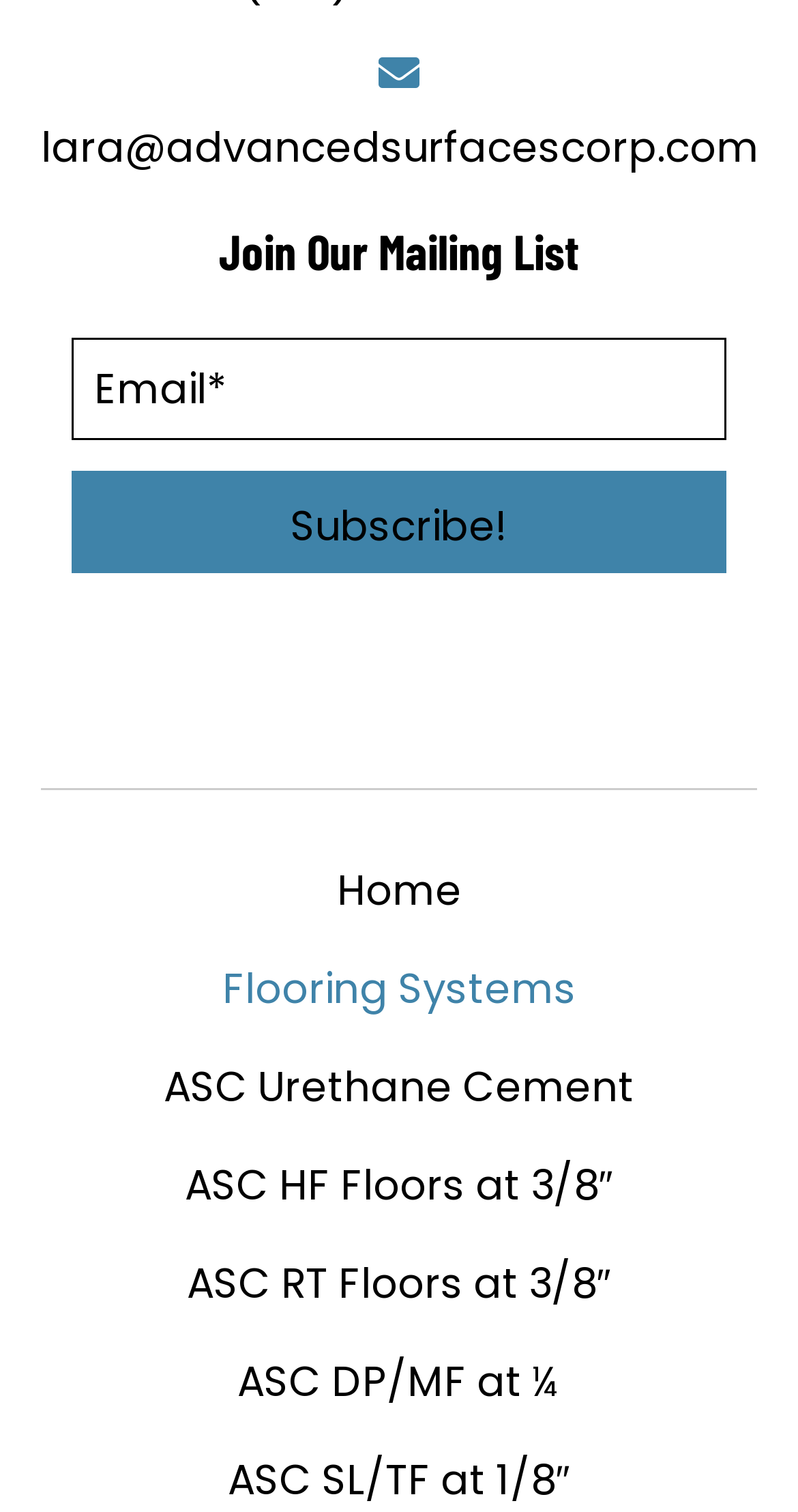Please look at the image and answer the question with a detailed explanation: What is the purpose of the textbox?

The textbox is labeled as 'Email*' and is located below the 'Join Our Mailing List' heading, indicating that it is used to input an email address to subscribe to the mailing list.